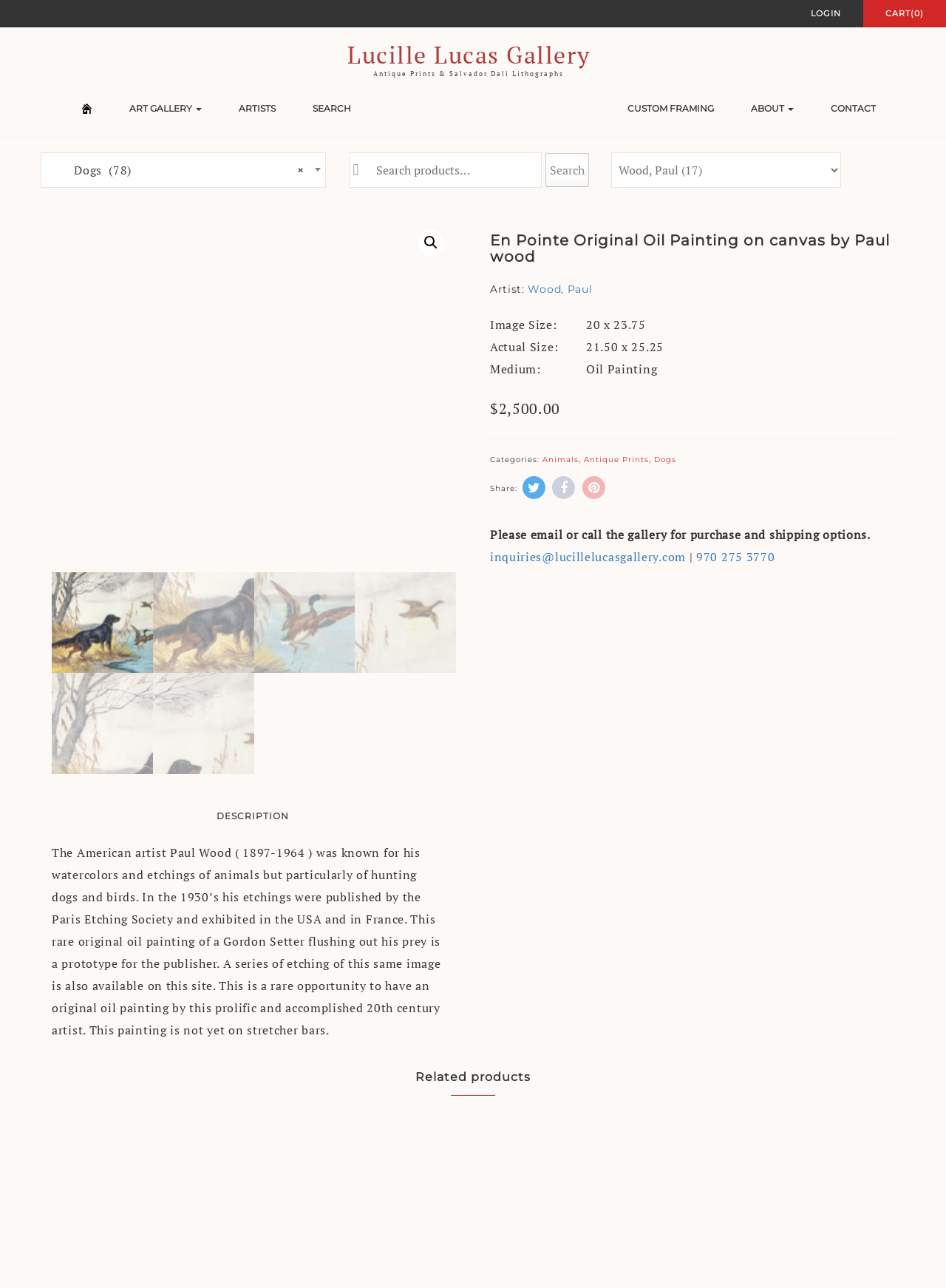Please provide a comprehensive response to the question based on the details in the image: What is the price of the painting?

The answer can be found in the text '$2,500.00' next to the '$' symbol, which indicates the price of the painting.